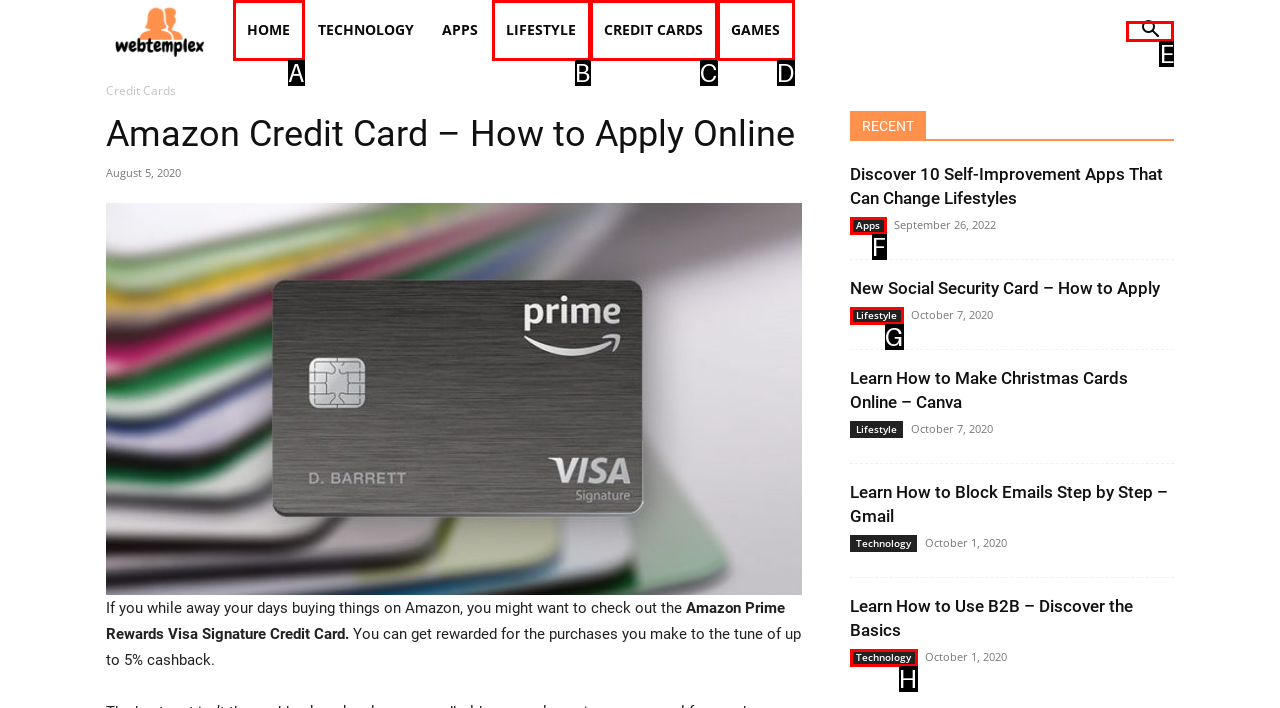What is the letter of the UI element you should click to learn about birding? Provide the letter directly.

None